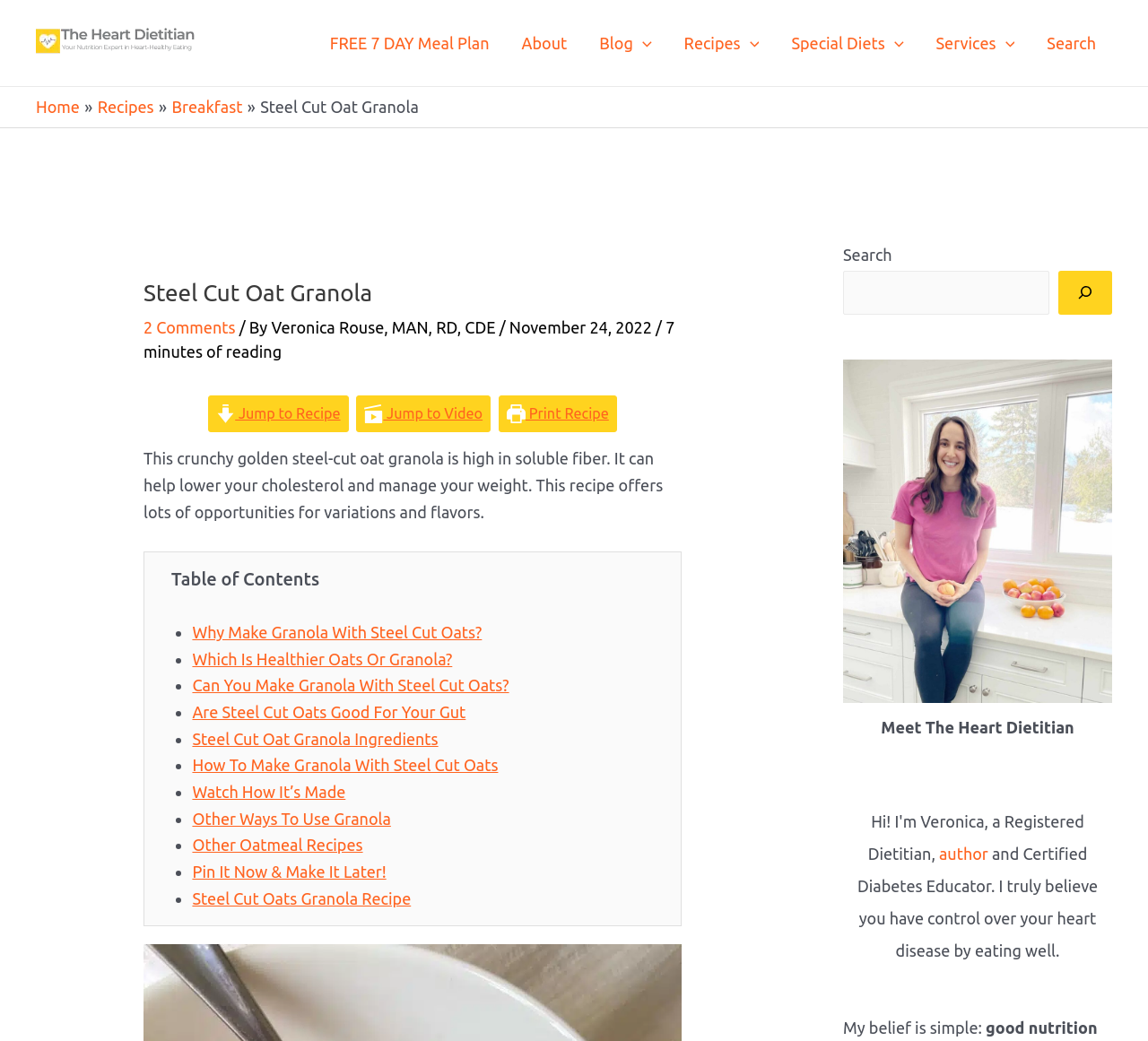Based on the image, please respond to the question with as much detail as possible:
What is the title of the recipe?

I found the title of the recipe by looking at the heading element with the text 'Steel Cut Oat Granola' which is a child of the static text element with the same text.